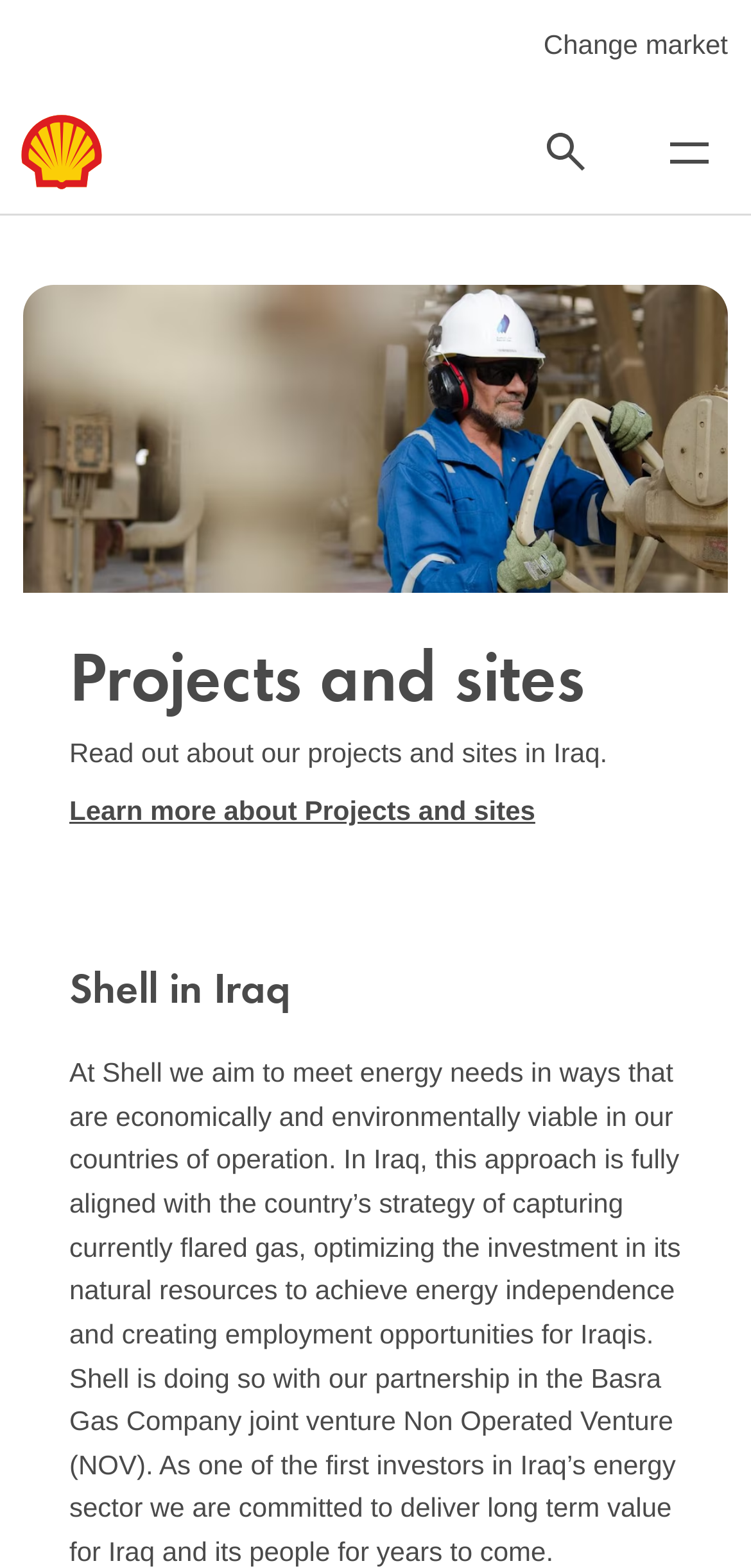Identify the bounding box coordinates of the HTML element based on this description: "aria-label="Menu" title="Menu"".

[0.856, 0.067, 0.979, 0.126]